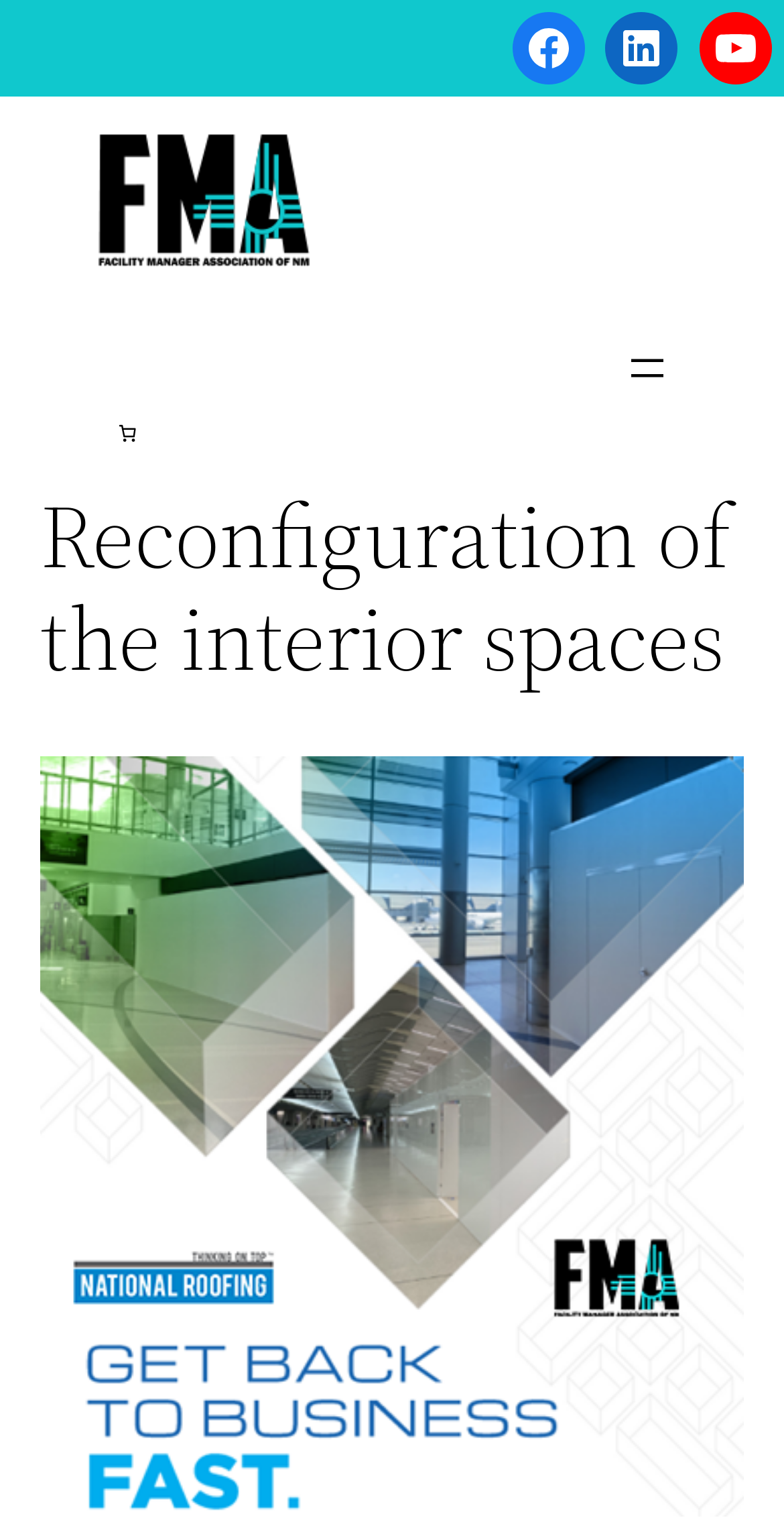Give the bounding box coordinates for the element described by: "aria-label="Open menu"".

[0.795, 0.224, 0.857, 0.255]